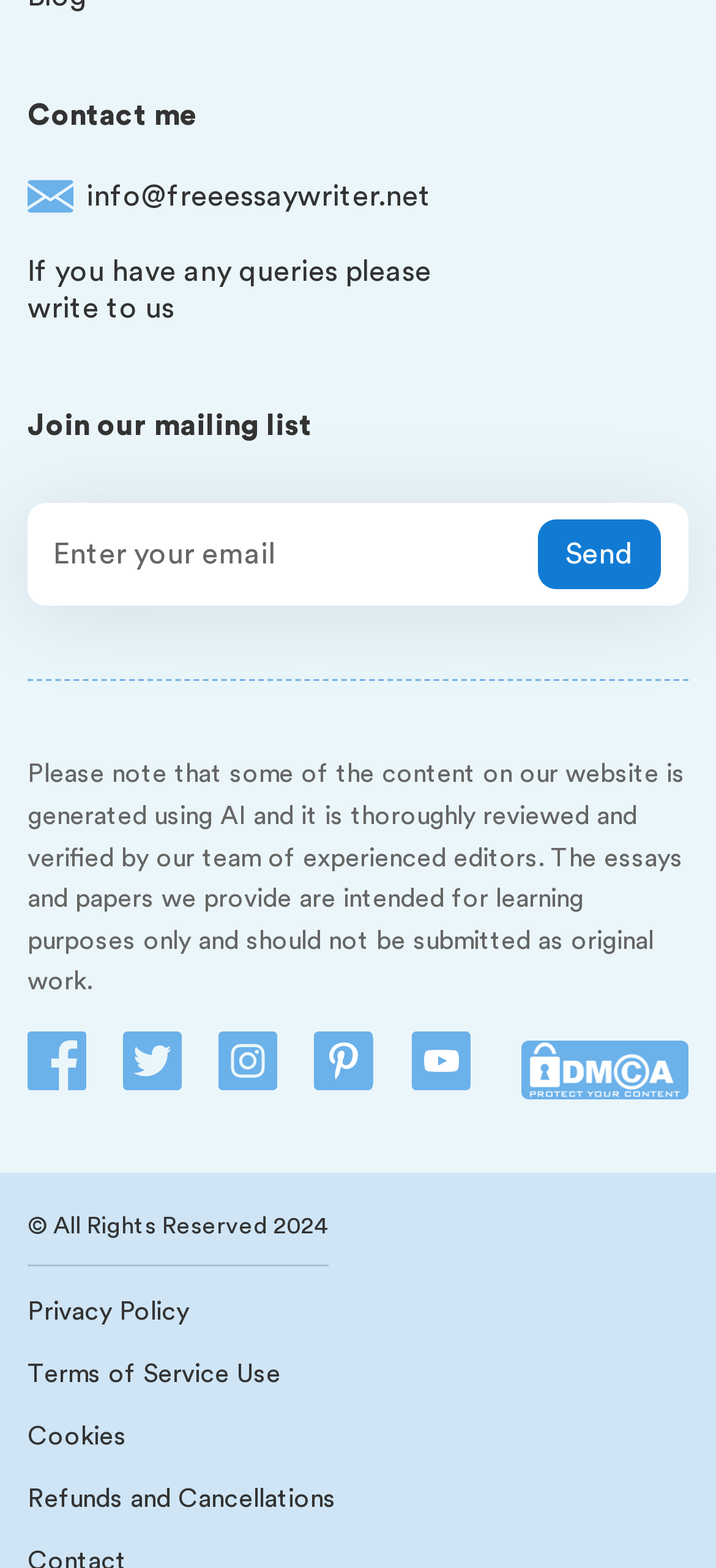What is the copyright year?
Examine the screenshot and reply with a single word or phrase.

2024